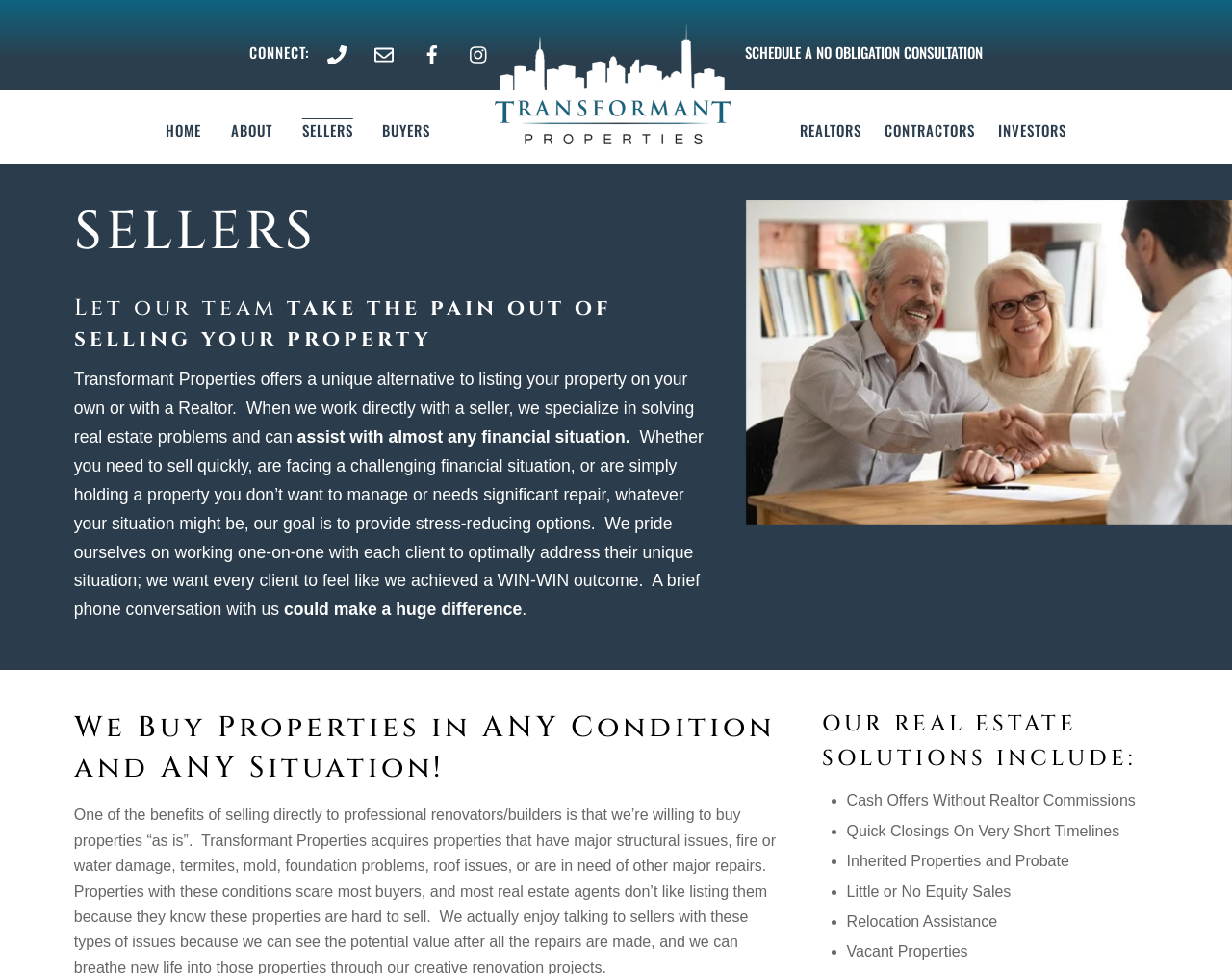What is the company name?
Carefully analyze the image and provide a detailed answer to the question.

I inferred the company name from the logo image description 'transformant-properties-logo-web' and the overall content of the webpage, which seems to be about a real estate company.